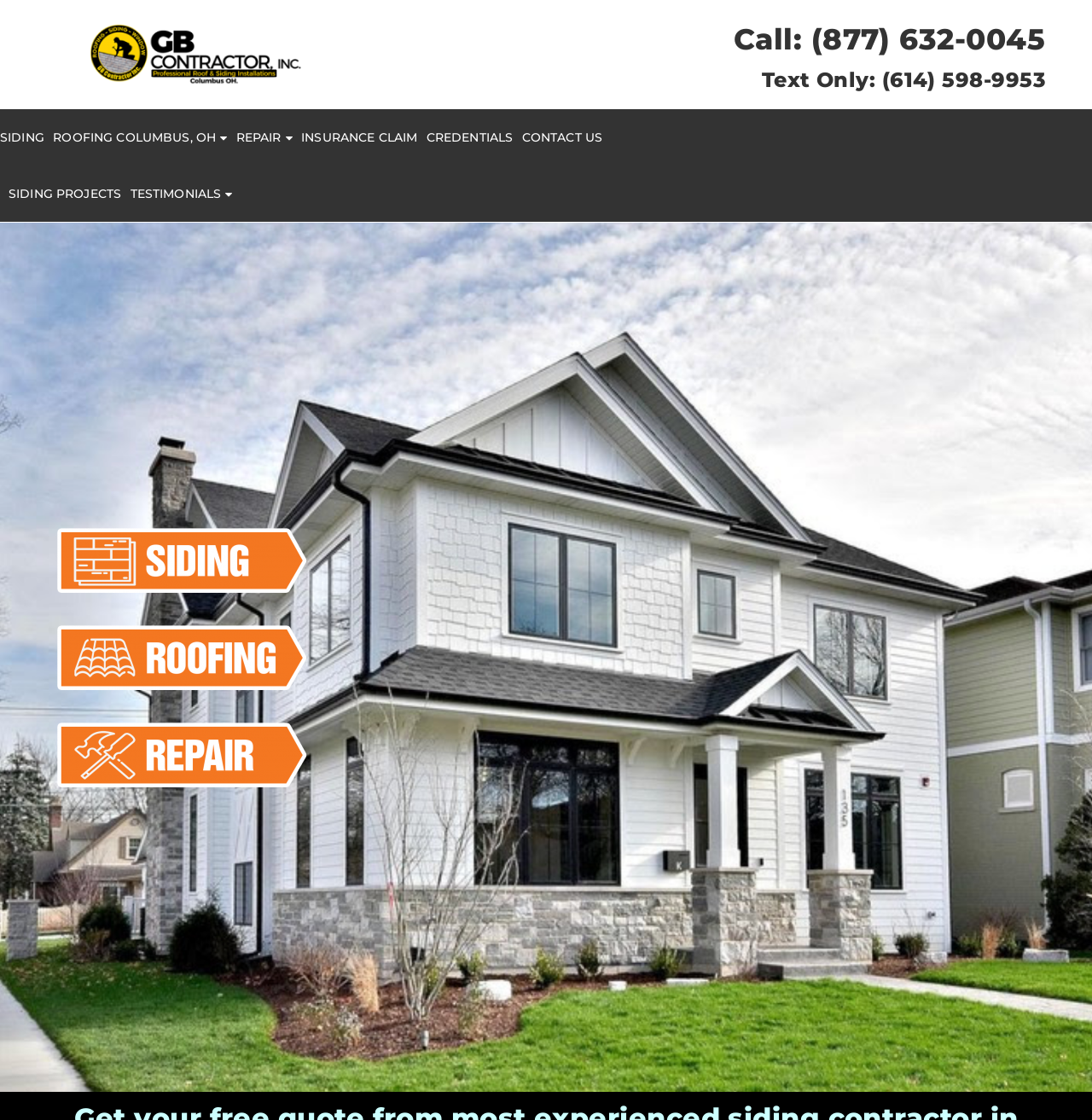How many images are there in the bottom section?
Give a thorough and detailed response to the question.

The number of images in the bottom section is obtained by counting the figure elements with images, which are located at the bottom of the page.